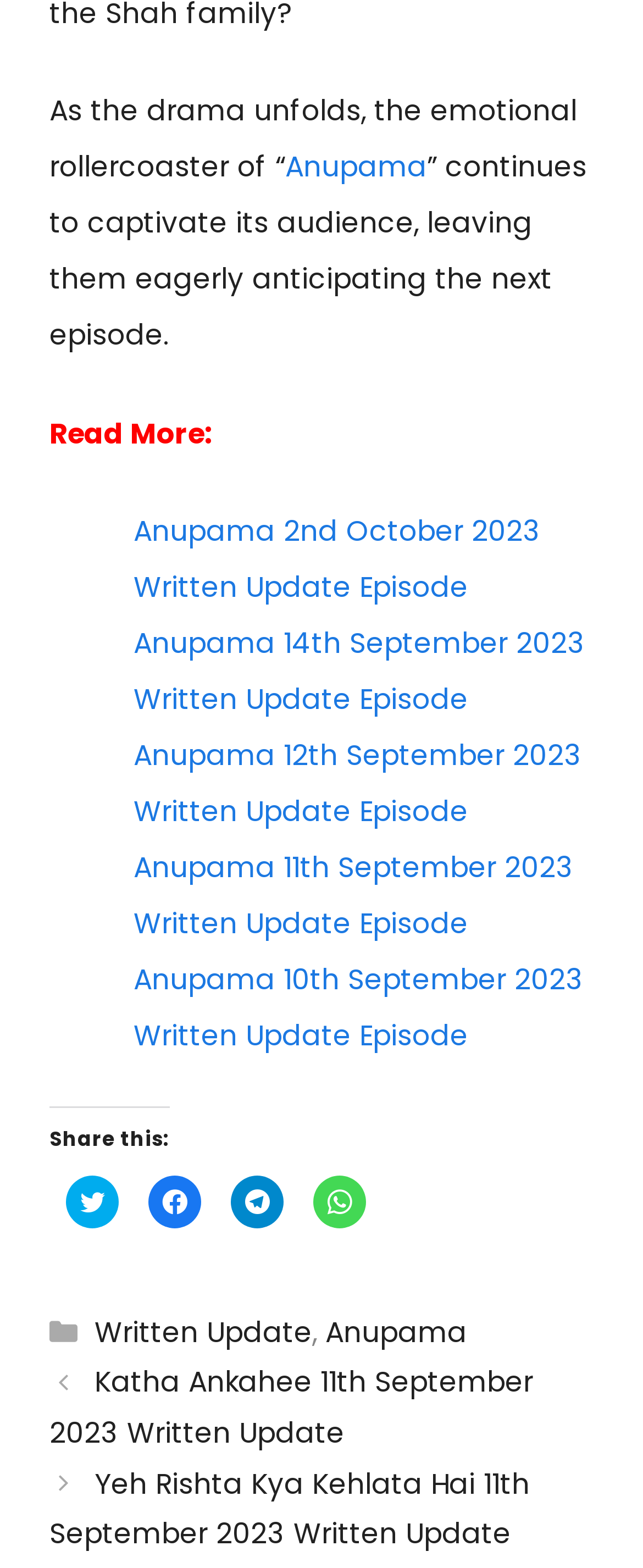Determine the bounding box coordinates of the area to click in order to meet this instruction: "View posts".

[0.077, 0.866, 0.923, 0.995]